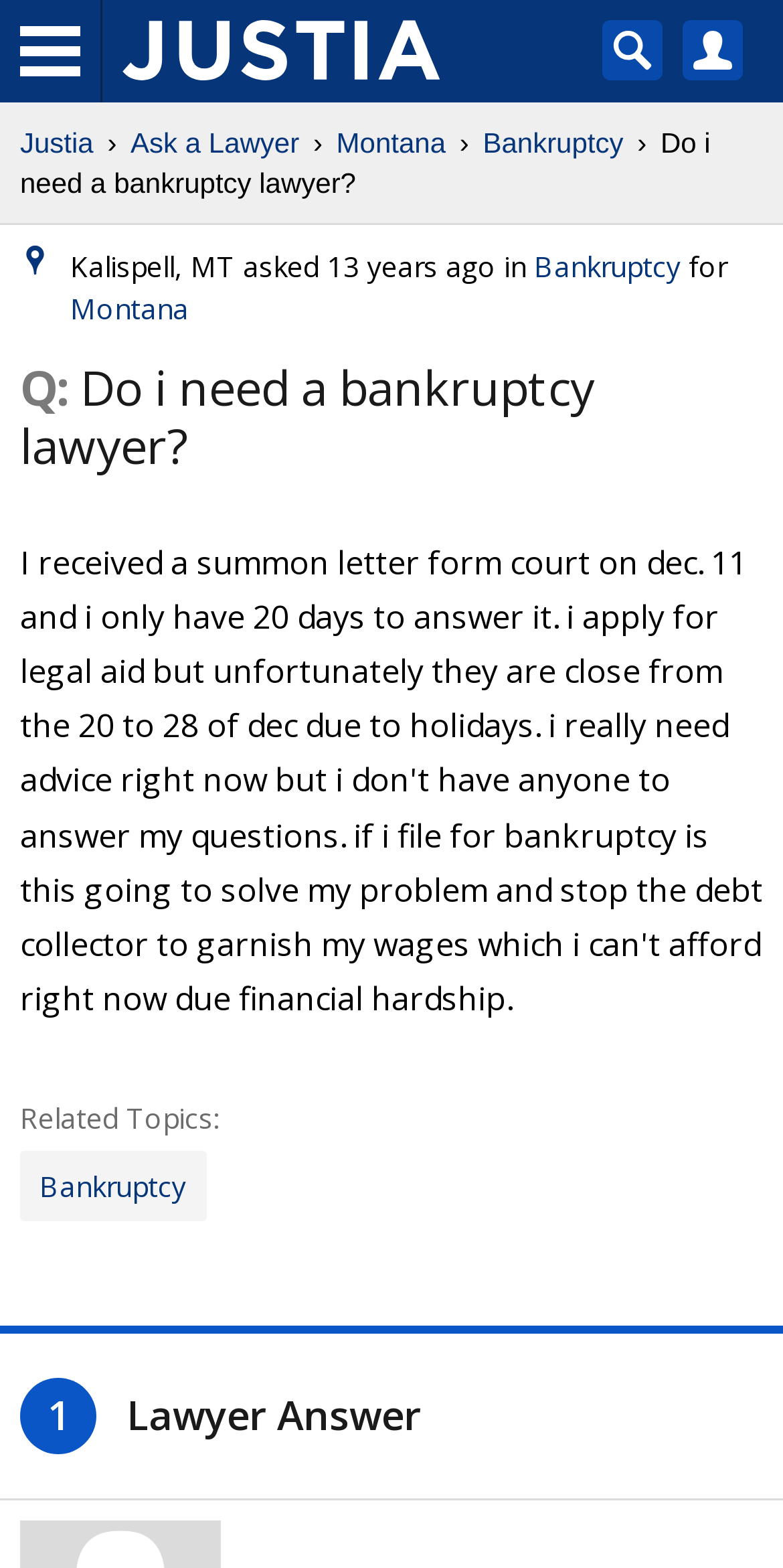Please determine the bounding box coordinates for the element that should be clicked to follow these instructions: "View My Account".

[0.885, 0.019, 0.936, 0.045]